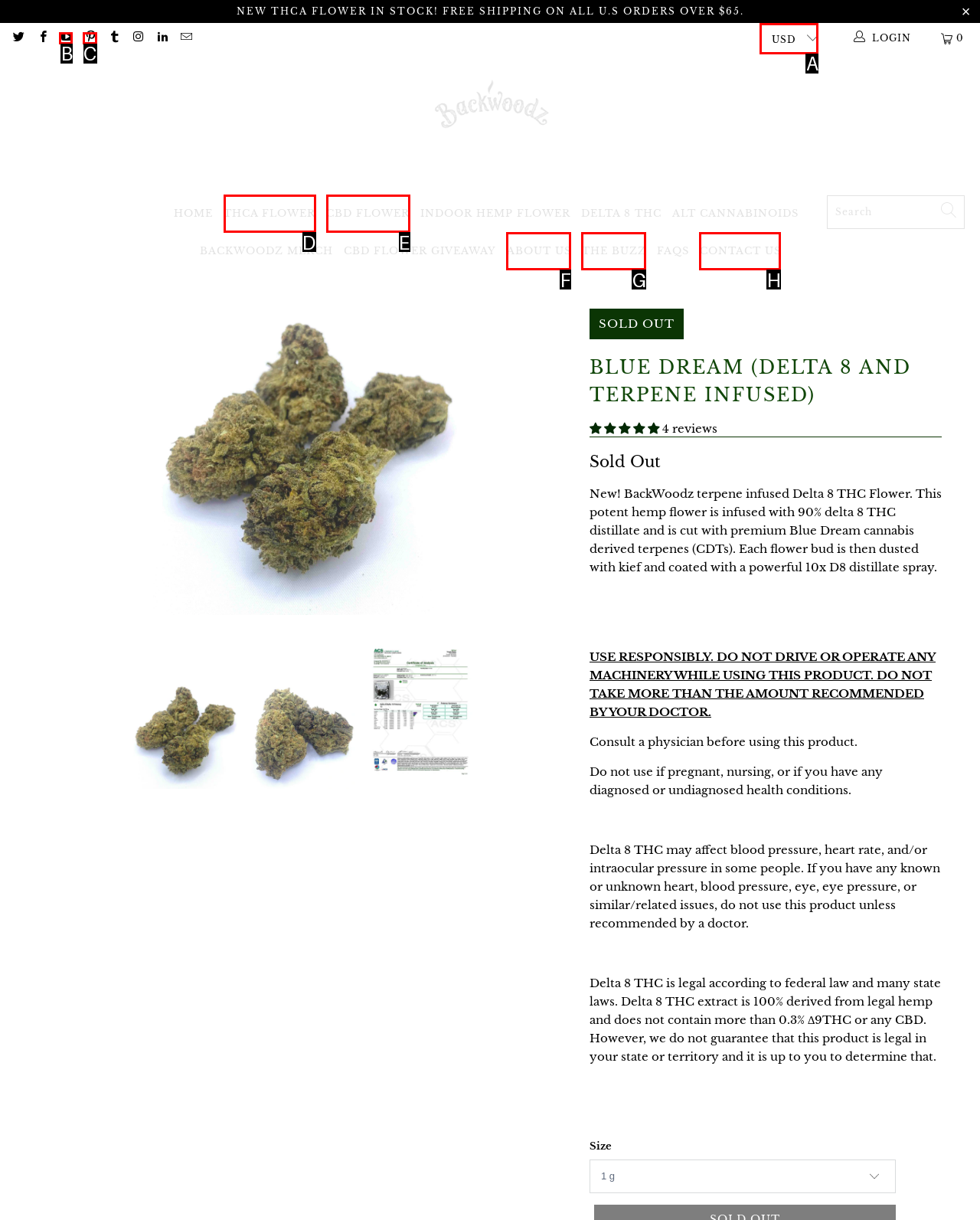Indicate the HTML element to be clicked to accomplish this task: Visit the About page Respond using the letter of the correct option.

None